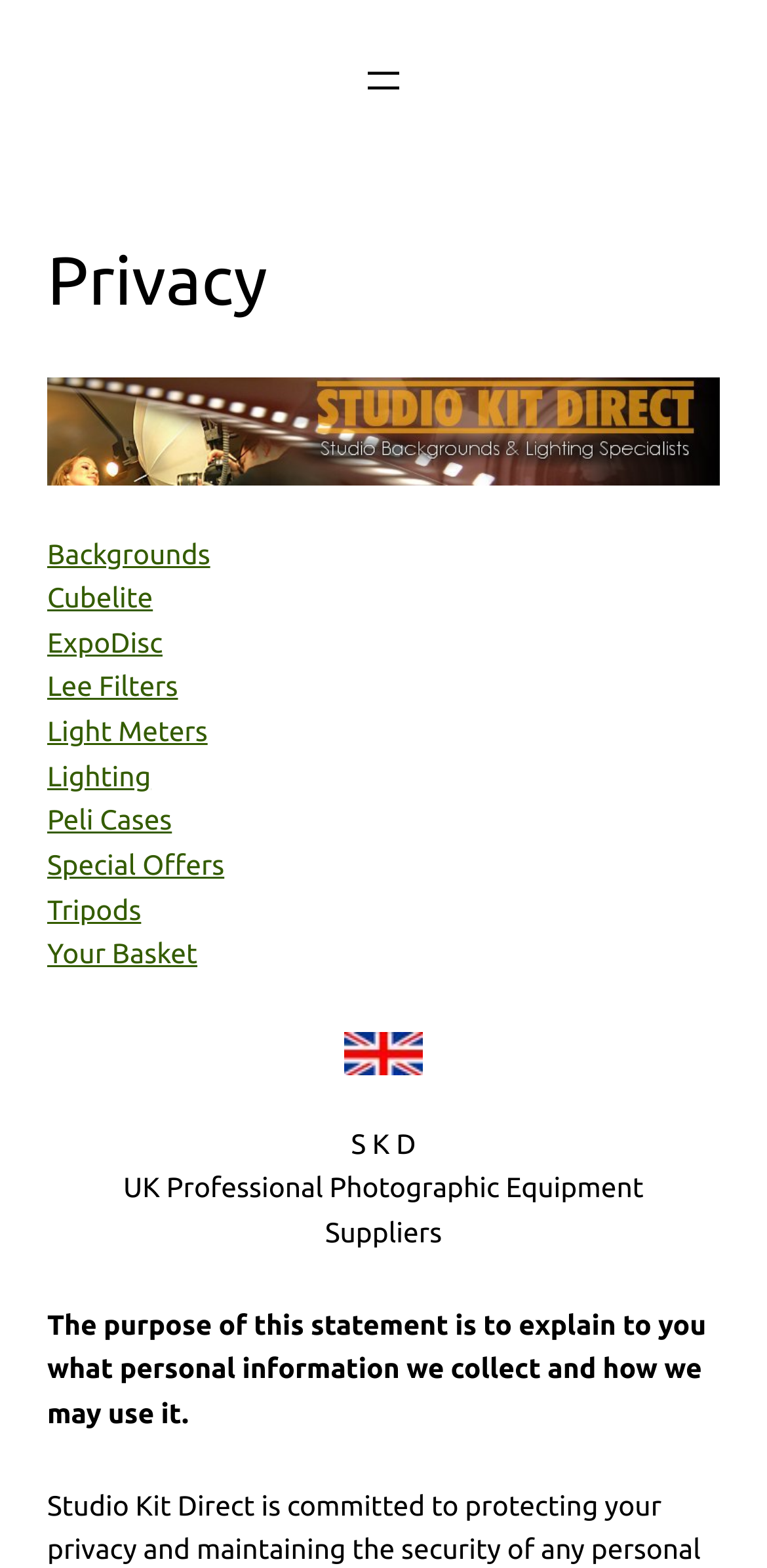Answer the question with a single word or phrase: 
What is the purpose of the statement?

To explain personal information collection